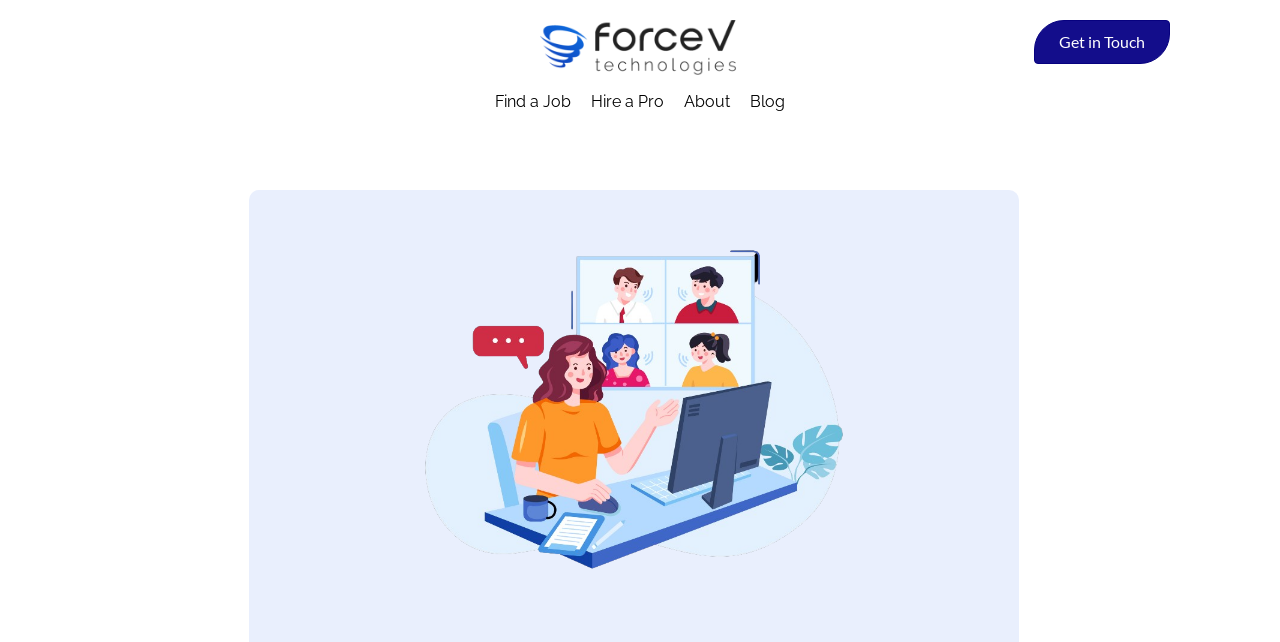Using the element description About, predict the bounding box coordinates for the UI element. Provide the coordinates in (top-left x, top-left y, bottom-right x, bottom-right y) format with values ranging from 0 to 1.

[0.527, 0.124, 0.578, 0.192]